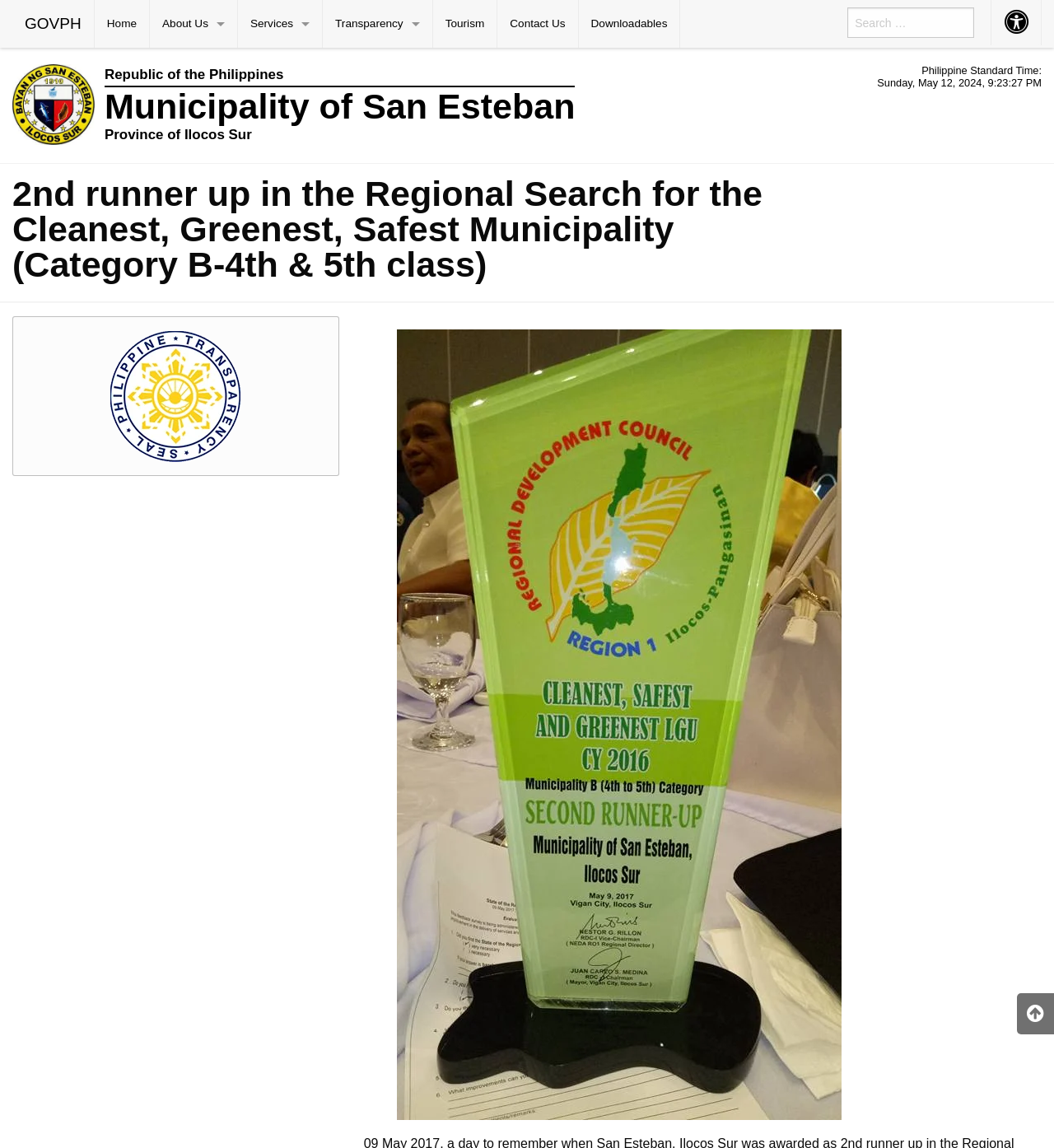Determine the bounding box coordinates of the clickable element to achieve the following action: 'Visit About Us page'. Provide the coordinates as four float values between 0 and 1, formatted as [left, top, right, bottom].

[0.142, 0.0, 0.226, 0.042]